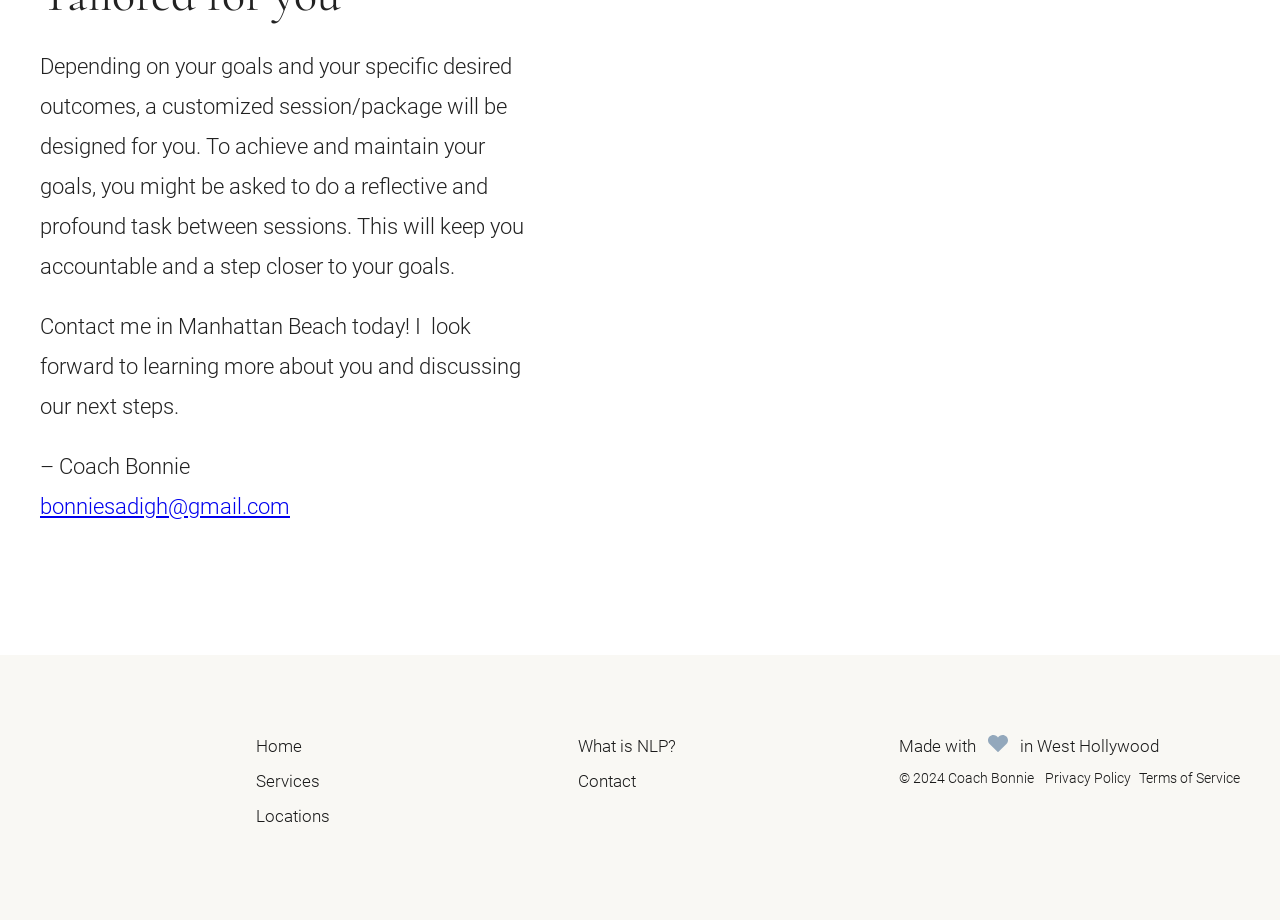Kindly provide the bounding box coordinates of the section you need to click on to fulfill the given instruction: "Contact Coach Bonnie".

[0.031, 0.505, 0.227, 0.532]